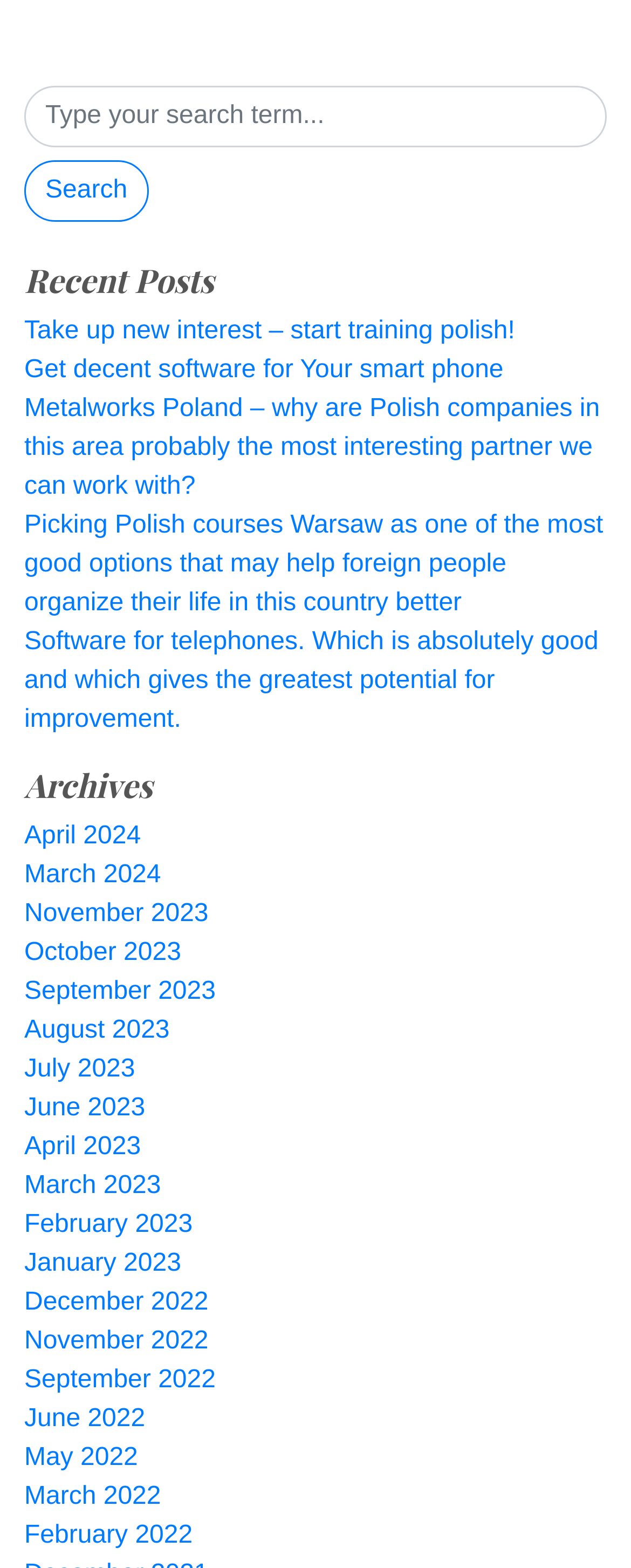Identify the bounding box for the UI element that is described as follows: "June 2022".

[0.038, 0.896, 0.23, 0.913]